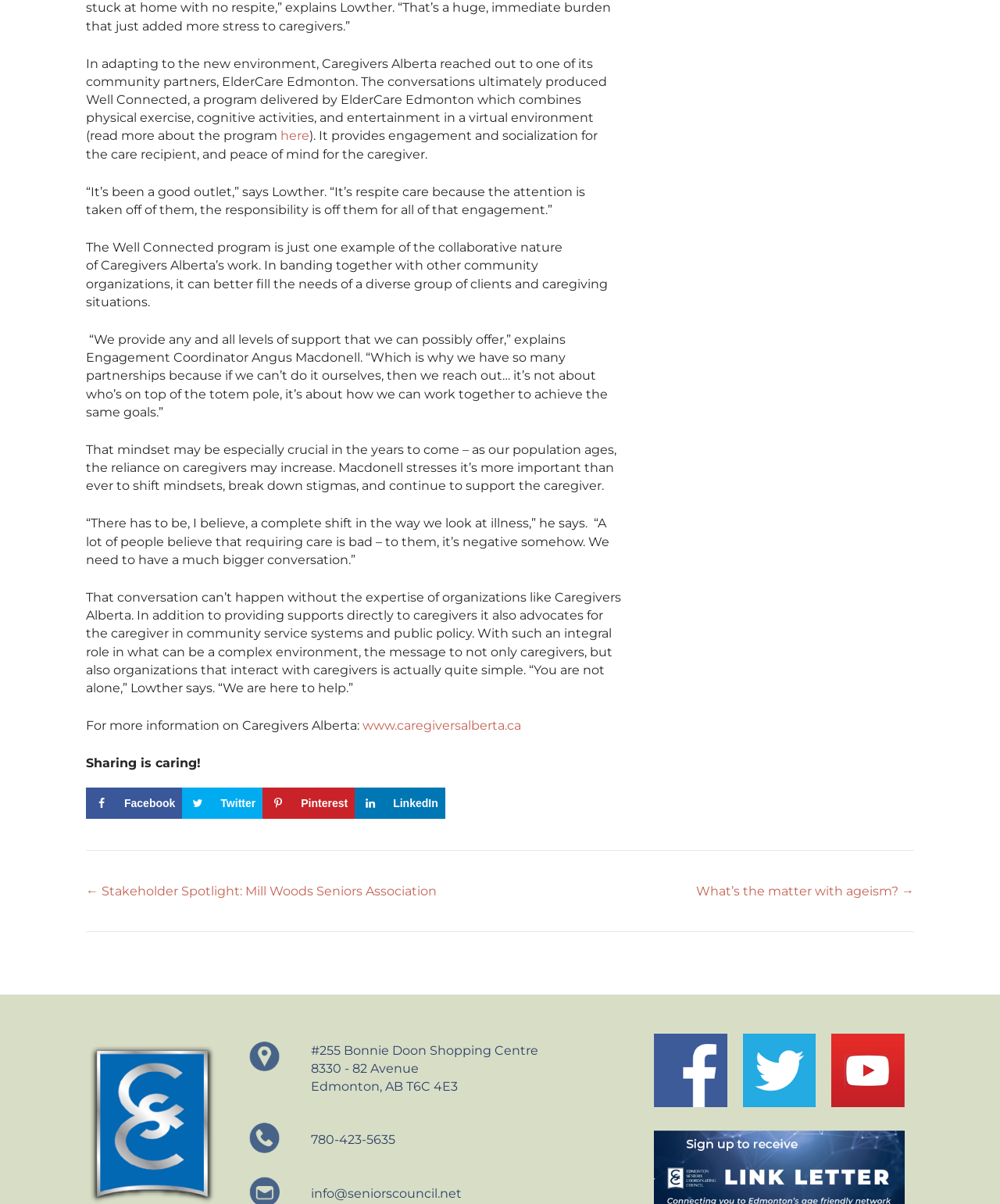Find the bounding box coordinates for the UI element whose description is: "Facebook". The coordinates should be four float numbers between 0 and 1, in the format [left, top, right, bottom].

[0.086, 0.654, 0.182, 0.68]